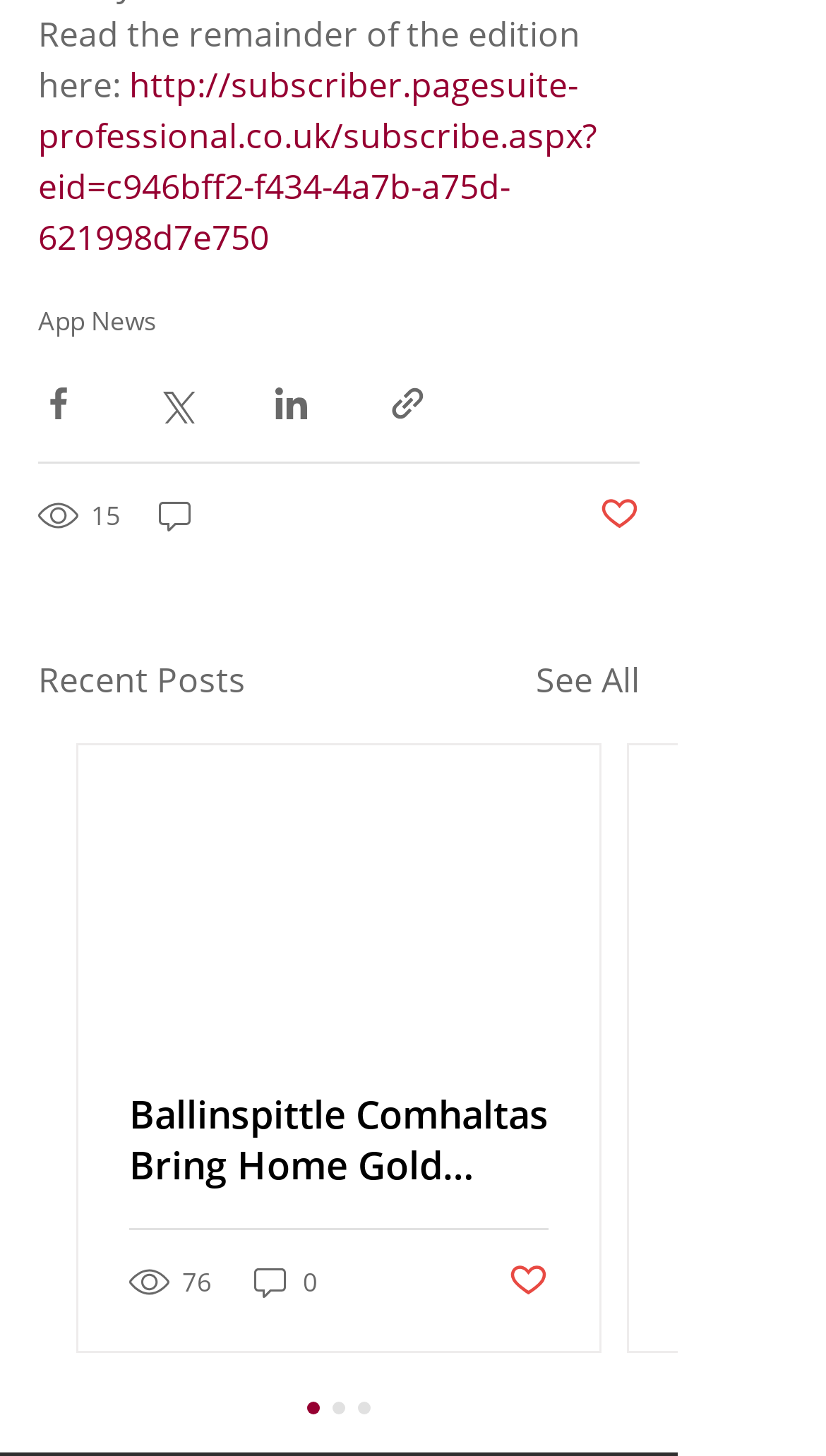Please mark the clickable region by giving the bounding box coordinates needed to complete this instruction: "Share via link".

[0.469, 0.263, 0.518, 0.291]